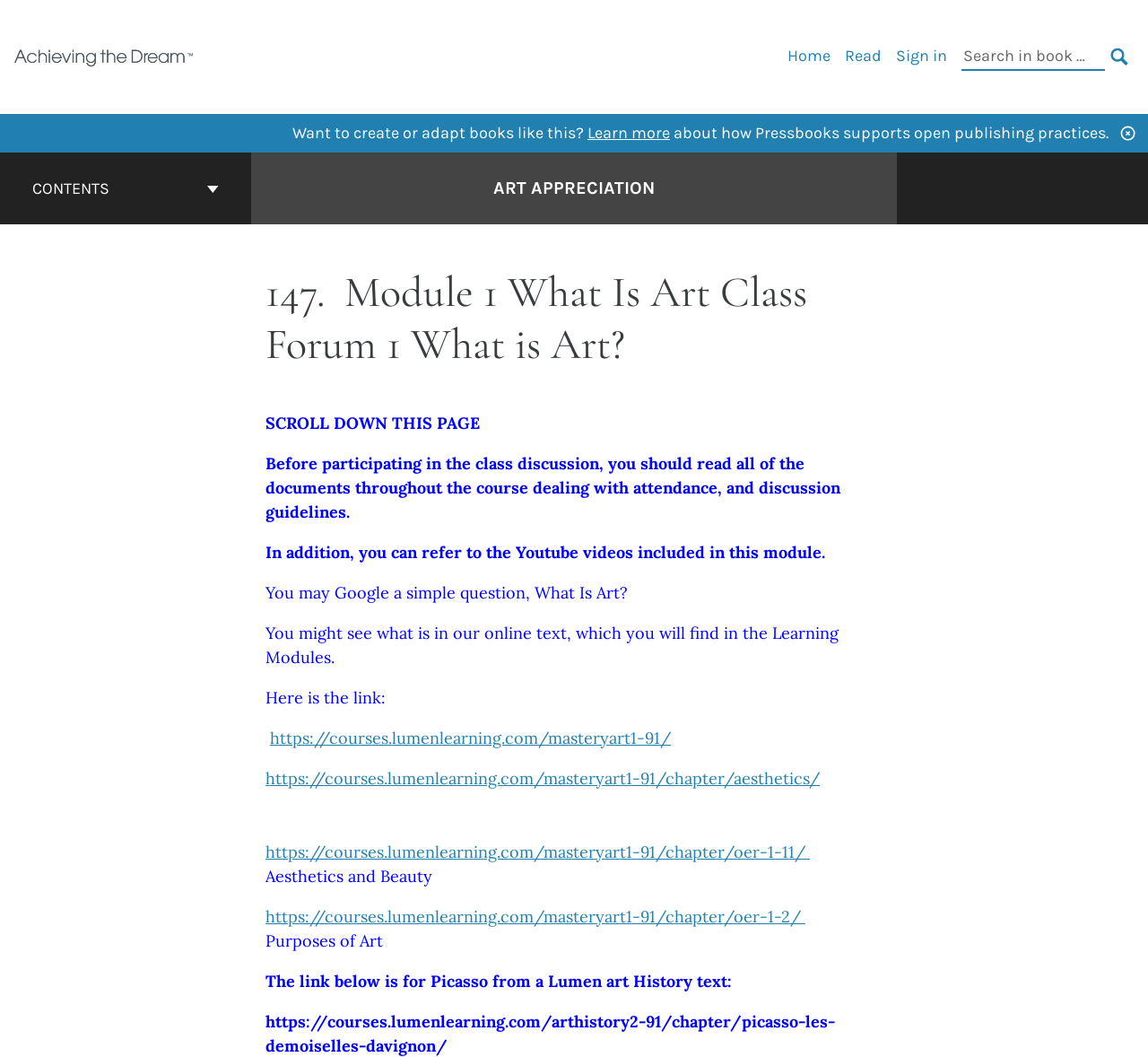What is the purpose of the search box?
Using the image, provide a detailed and thorough answer to the question.

The search box is located in the primary navigation and has a placeholder text 'Search in book:', indicating that it is used to search within the book.